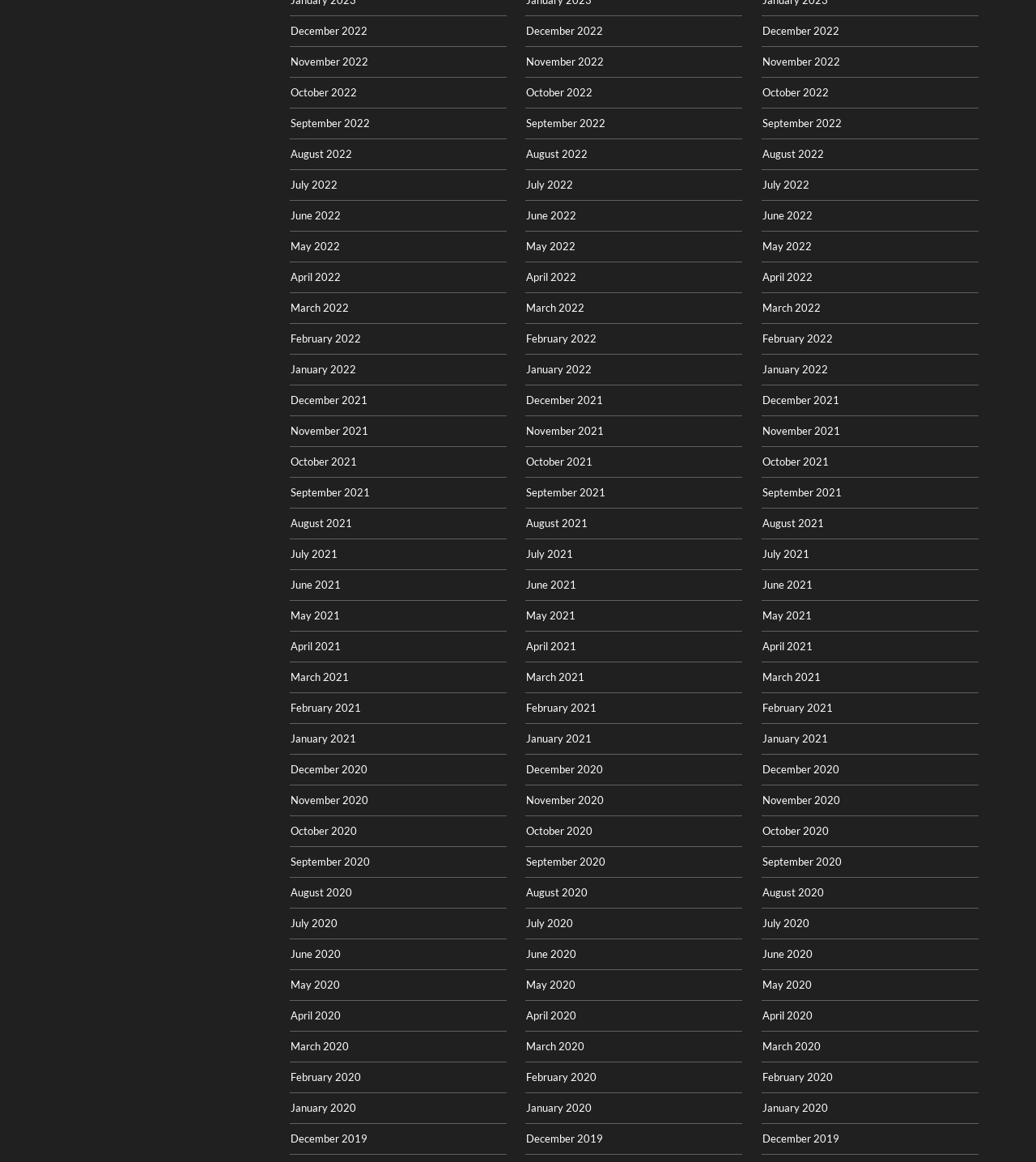What is the latest year listed?
By examining the image, provide a one-word or phrase answer.

2022